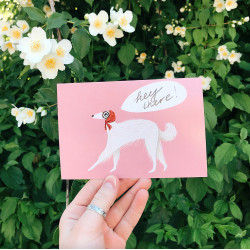Answer the following inquiry with a single word or phrase:
What type of flowers are in the background?

White